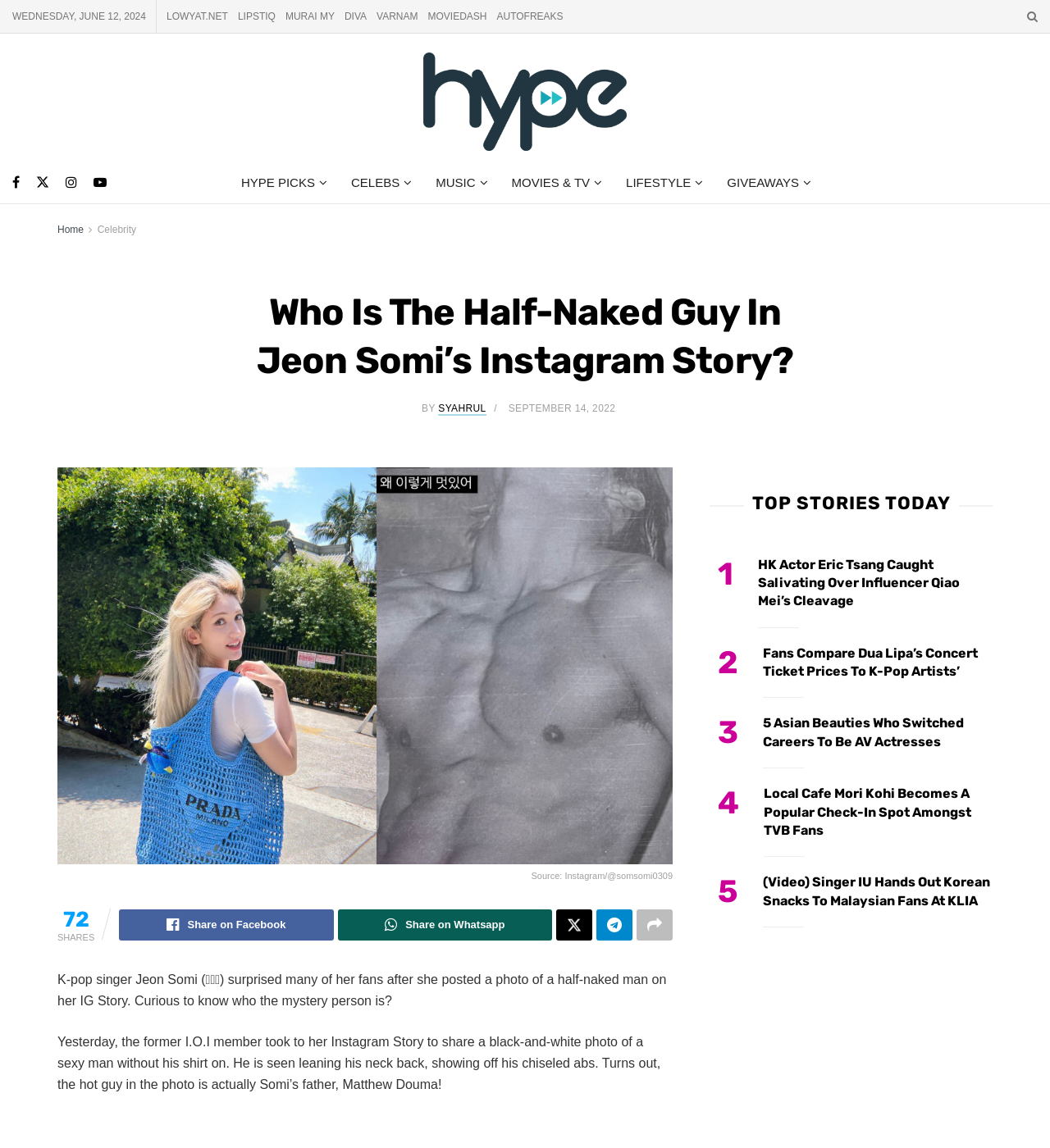Please identify the bounding box coordinates of the area that needs to be clicked to fulfill the following instruction: "Read the article 'HK Actor Eric Tsang Caught Salivating Over Influencer Qiao Mei’s Cleavage'."

[0.722, 0.484, 0.945, 0.547]